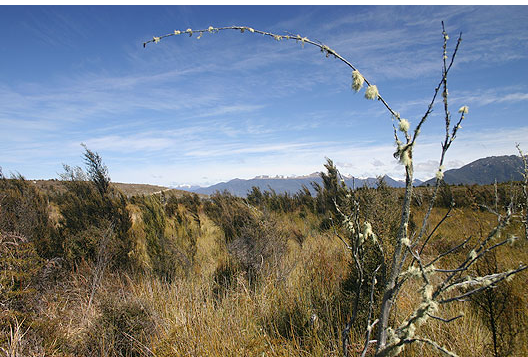Answer the question using only a single word or phrase: 
What is the main focus of the QEII Trust's initiatives?

Enhancing habitats and supporting biodiversity